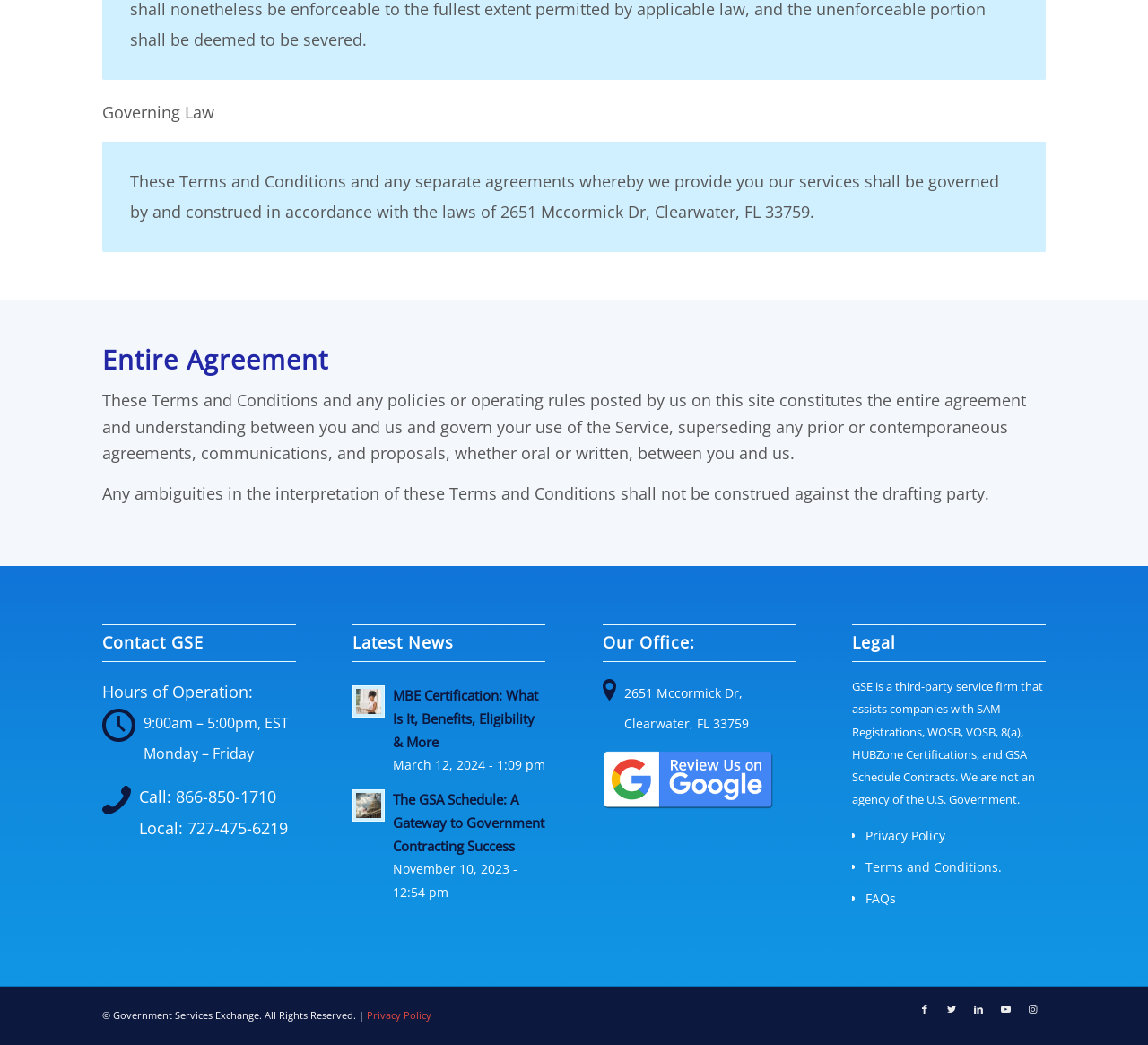Determine the bounding box coordinates of the section to be clicked to follow the instruction: "Click the '8(a) Certification MBE Certification: What Is It, Benefits, Eligibility & More' link". The coordinates should be given as four float numbers between 0 and 1, formatted as [left, top, right, bottom].

[0.307, 0.653, 0.475, 0.744]